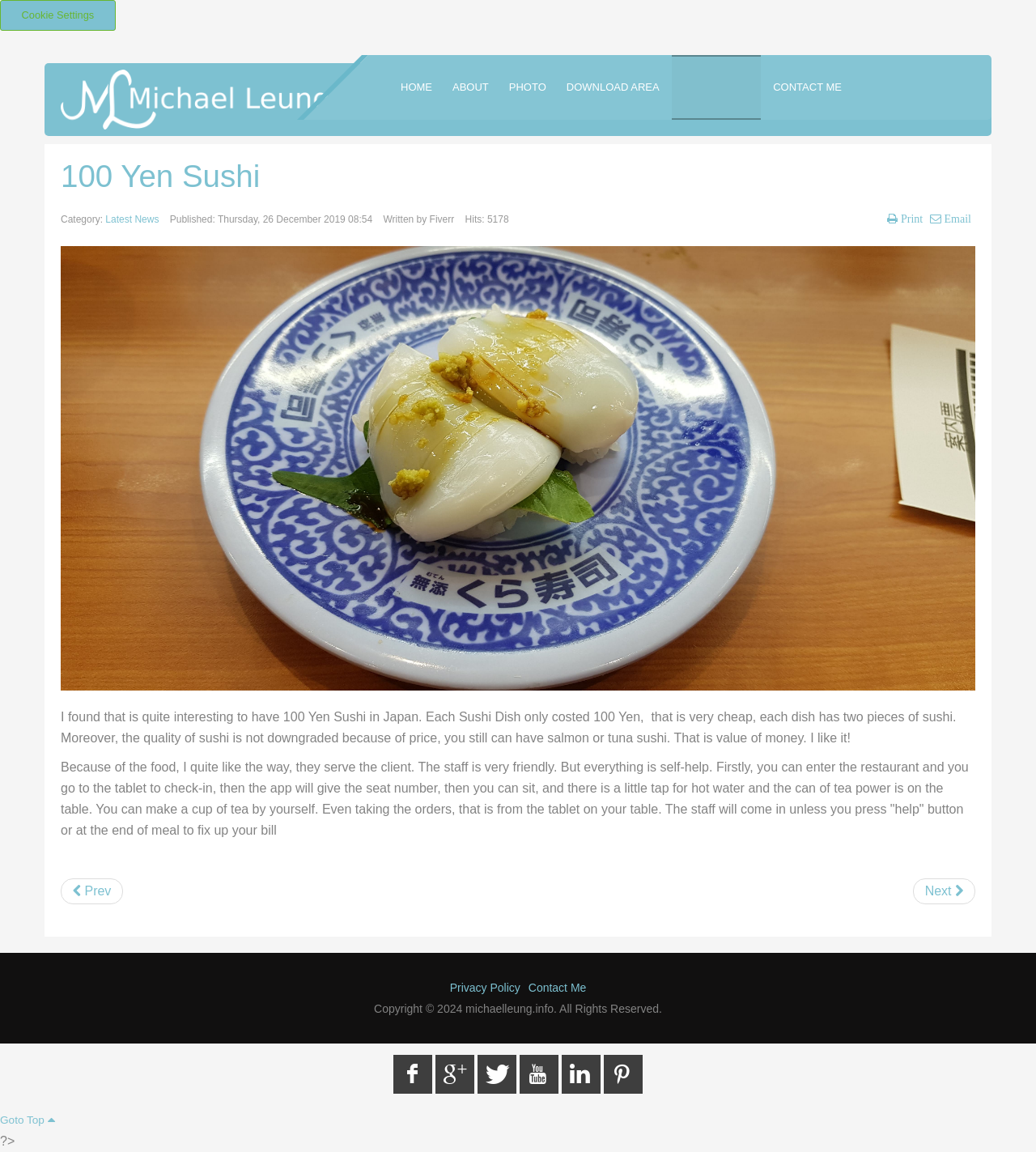Please specify the bounding box coordinates in the format (top-left x, top-left y, bottom-right x, bottom-right y), with all values as floating point numbers between 0 and 1. Identify the bounding box of the UI element described by: 100 Yen Sushi

[0.059, 0.138, 0.251, 0.168]